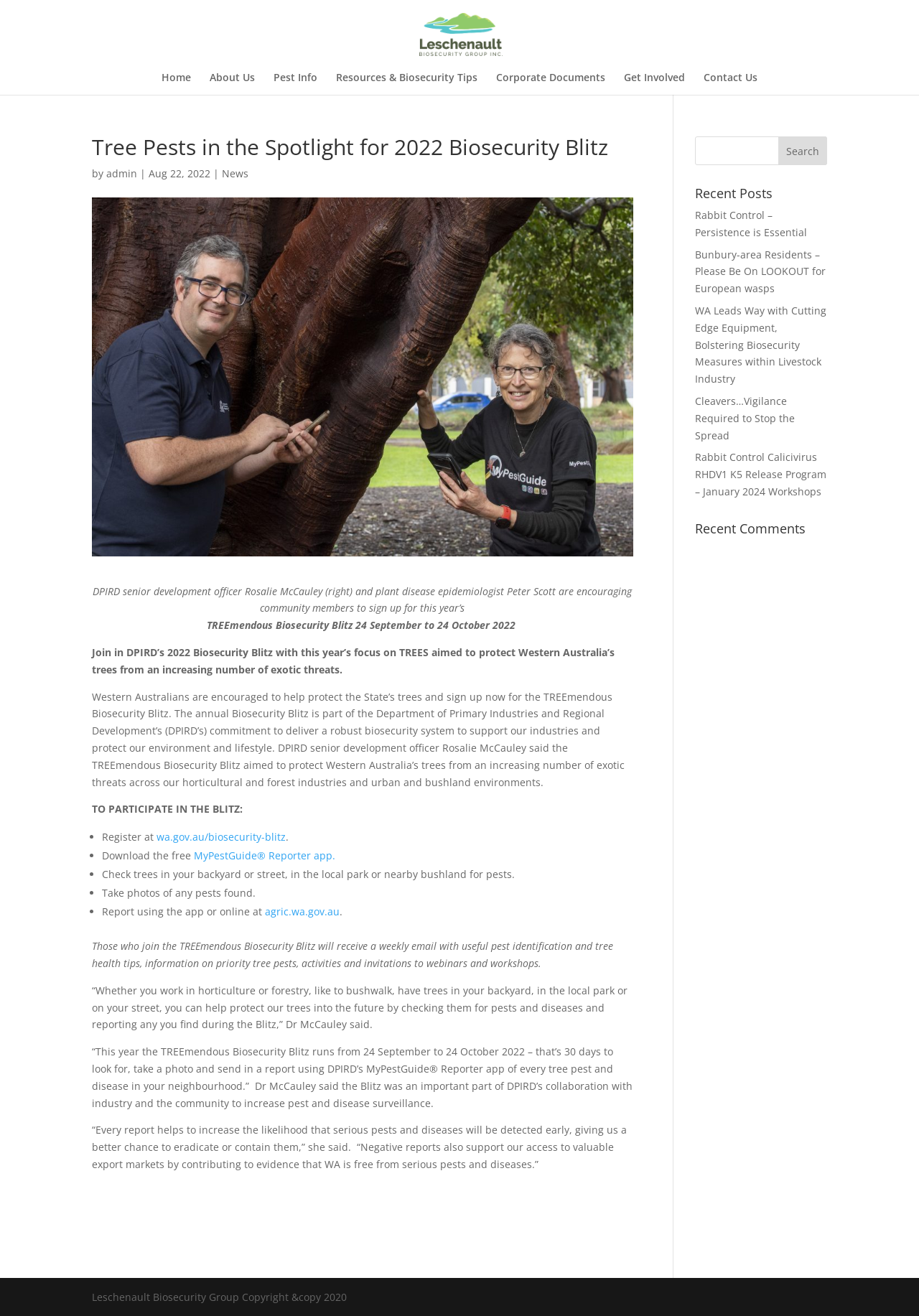Please identify the bounding box coordinates of the clickable element to fulfill the following instruction: "Search for something". The coordinates should be four float numbers between 0 and 1, i.e., [left, top, right, bottom].

[0.756, 0.104, 0.9, 0.125]